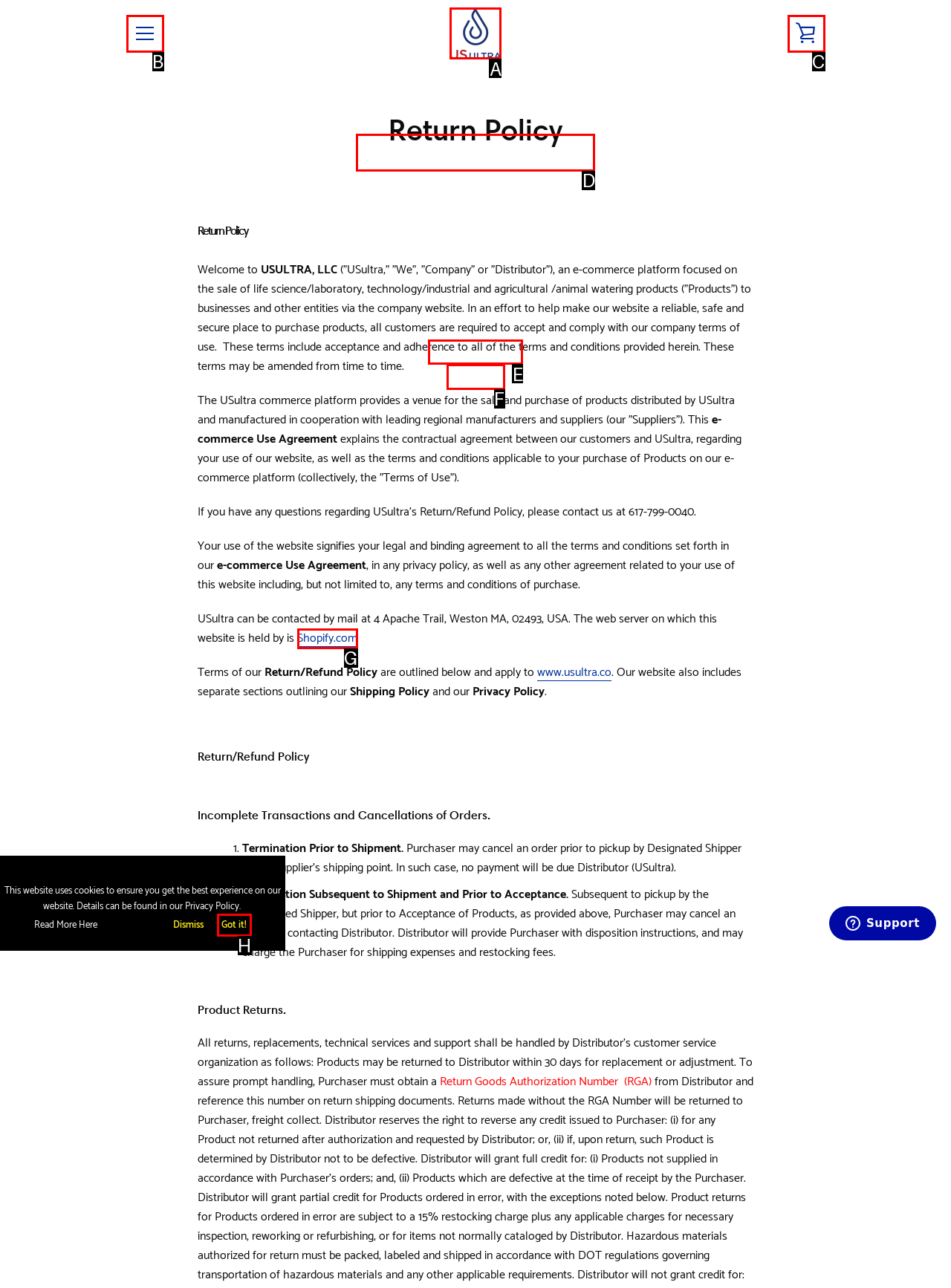Identify the HTML element to click to fulfill this task: Read more about USultra Social
Answer with the letter from the given choices.

A